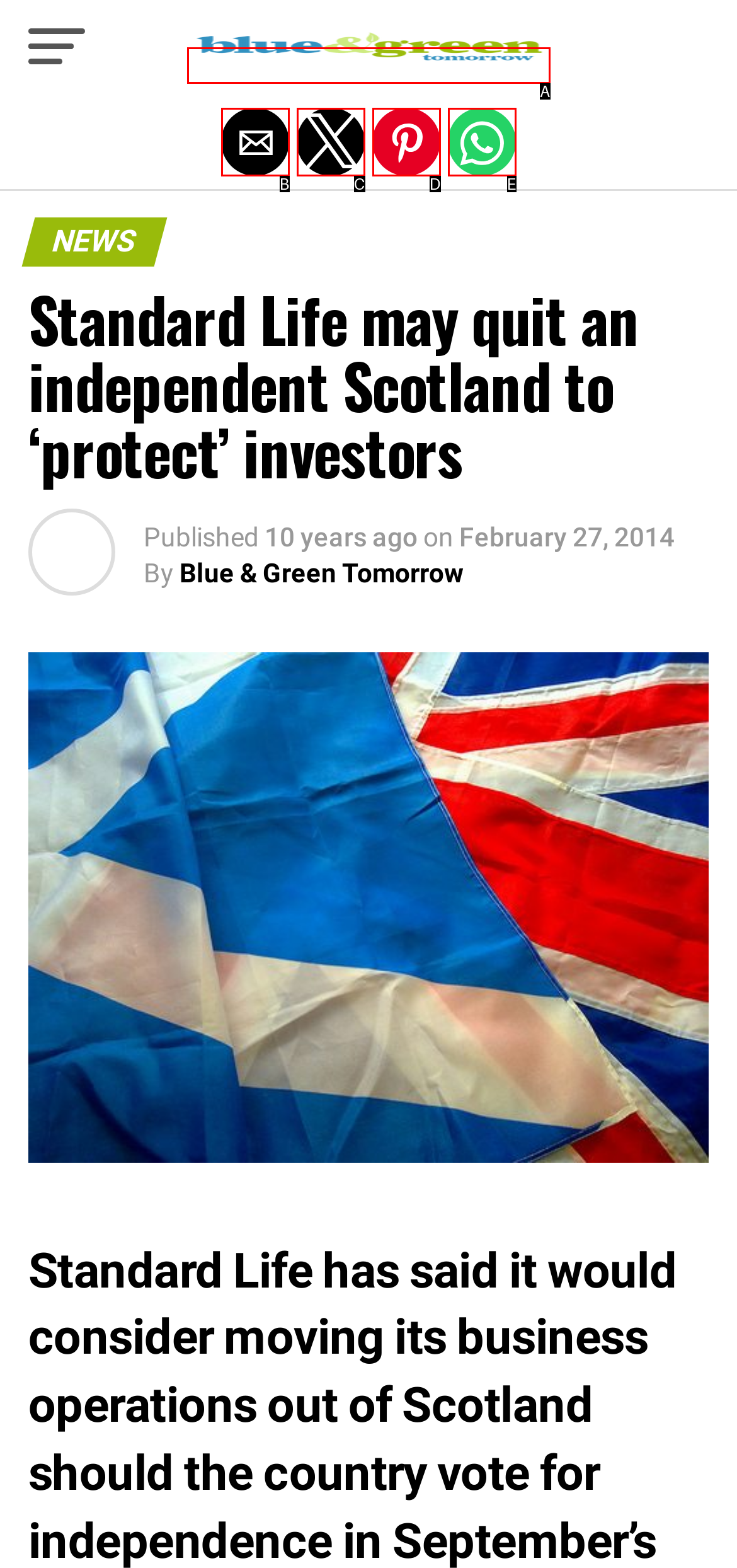Given the description: parent_node: Blue and Green Tomorrow, identify the matching HTML element. Provide the letter of the correct option.

A